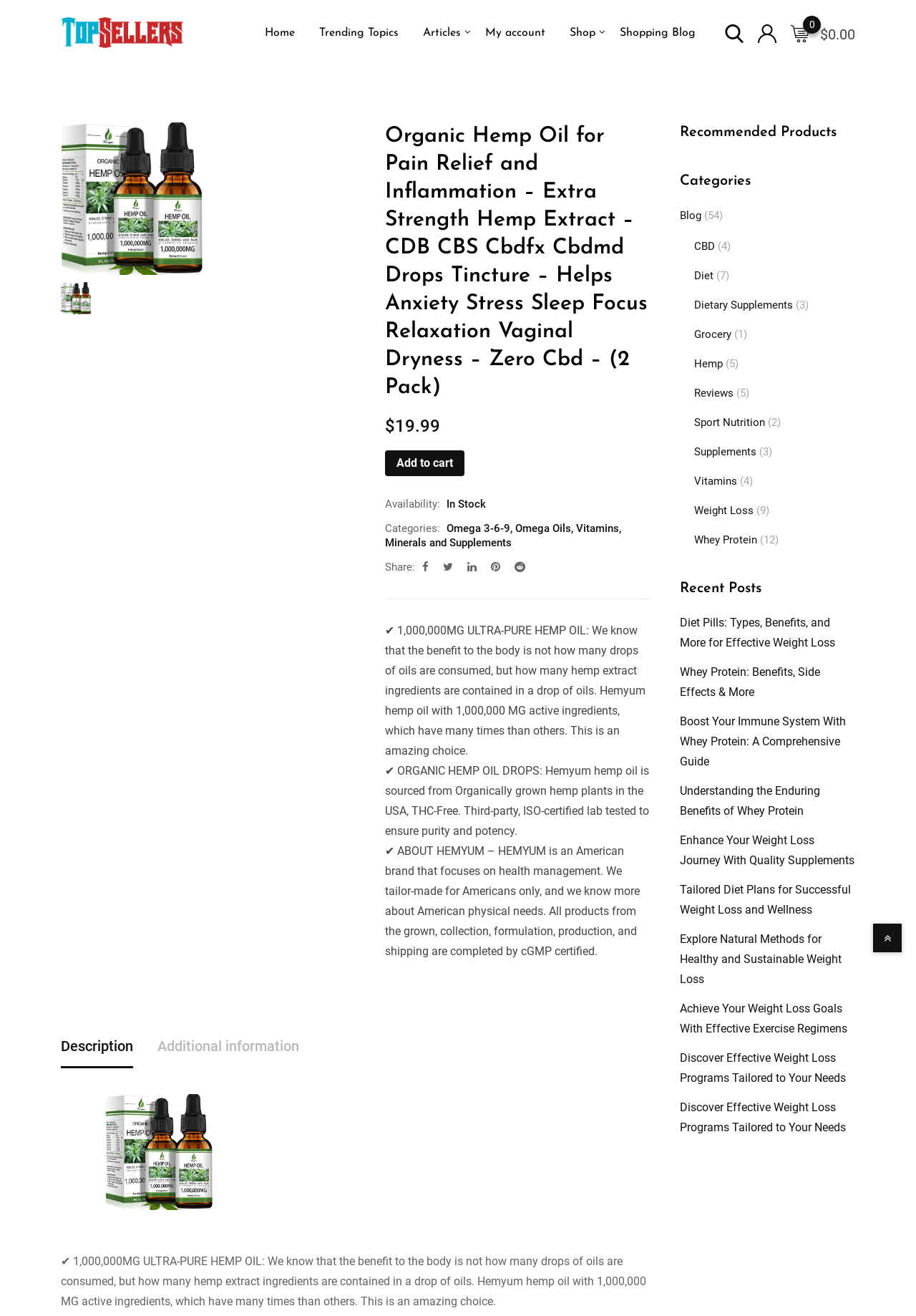Determine the bounding box coordinates for the region that must be clicked to execute the following instruction: "Click the 'Add to cart' button".

[0.42, 0.342, 0.507, 0.362]